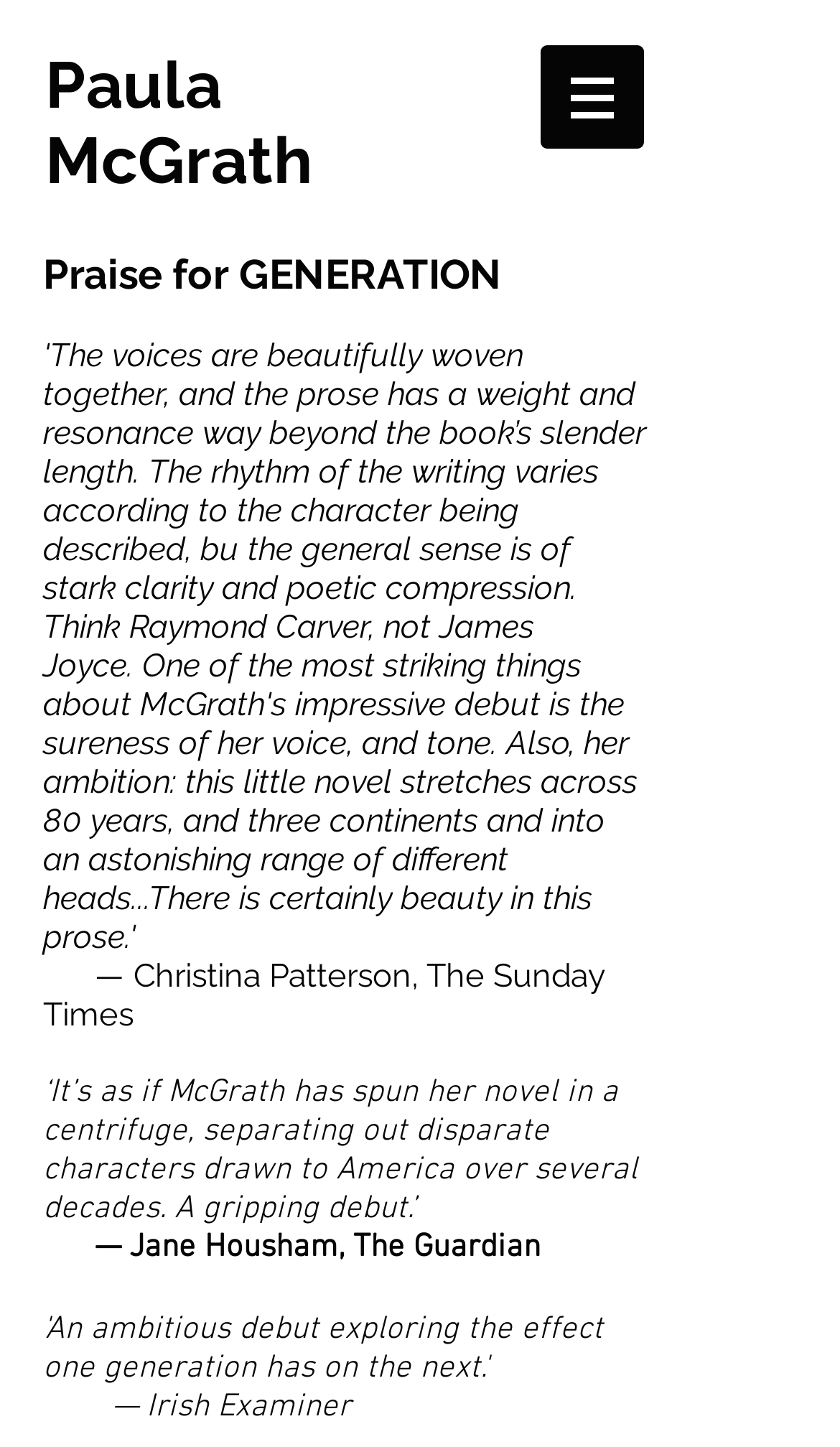Provide a thorough description of the webpage you see.

The webpage is about Paula McGrath, an author, and her book "GENERATION". At the top-left corner, there is a heading with her name, "Paula McGrath", which is also a link. Below this heading, there is a navigation menu labeled "Site" at the top-right corner, with a button that has a popup menu and an icon represented by an image.

The main content of the webpage is focused on praising Paula McGrath's book "GENERATION". There is a heading "Praise for GENERATION" located at the top-center of the page. Below this heading, there are three paragraphs of text, each containing a quote from a different publication: The Sunday Times, The Guardian, and Irish Examiner. These quotes are praising Paula McGrath's debut novel, describing it as gripping and well-written. The quotes are arranged vertically, with the first quote from The Sunday Times at the top, followed by the quote from The Guardian, and finally the quote from Irish Examiner at the bottom.